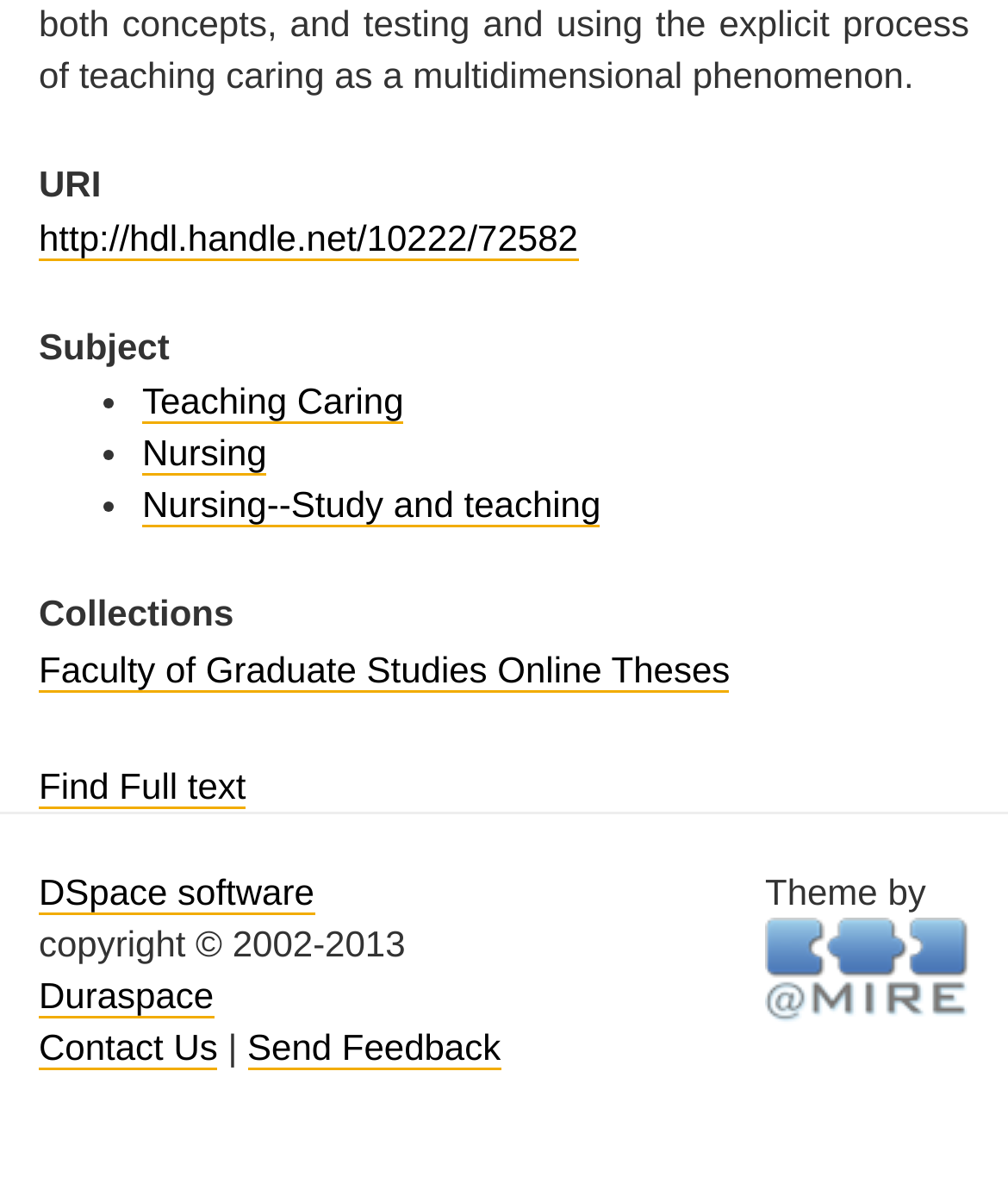What is the URI of the current resource?
Please respond to the question with a detailed and well-explained answer.

The URI of the current resource can be found in the heading 'URI' which contains a link with the text 'http://hdl.handle.net/10222/72582'.